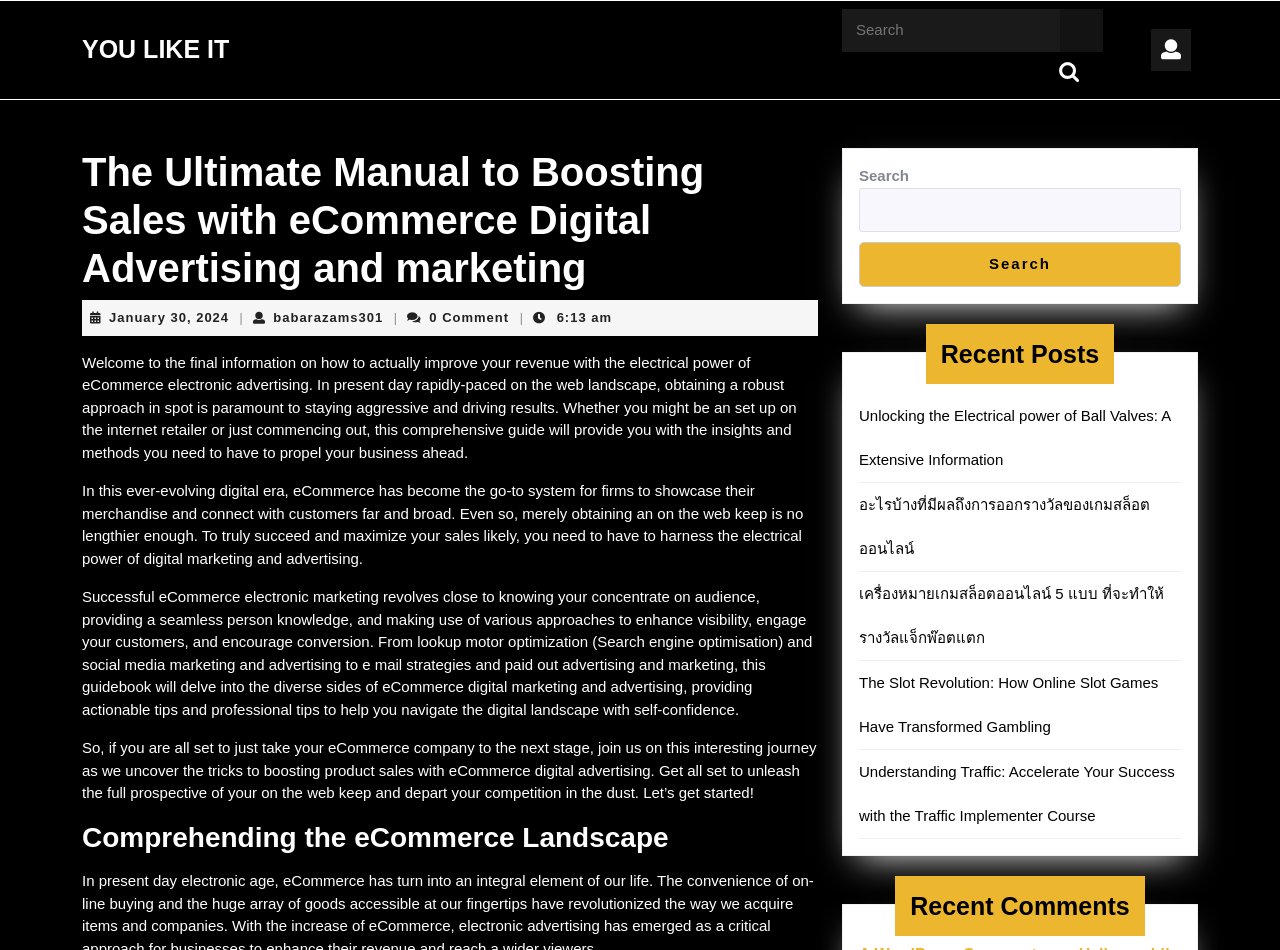How many recent posts are listed on the webpage?
Refer to the screenshot and answer in one word or phrase.

5